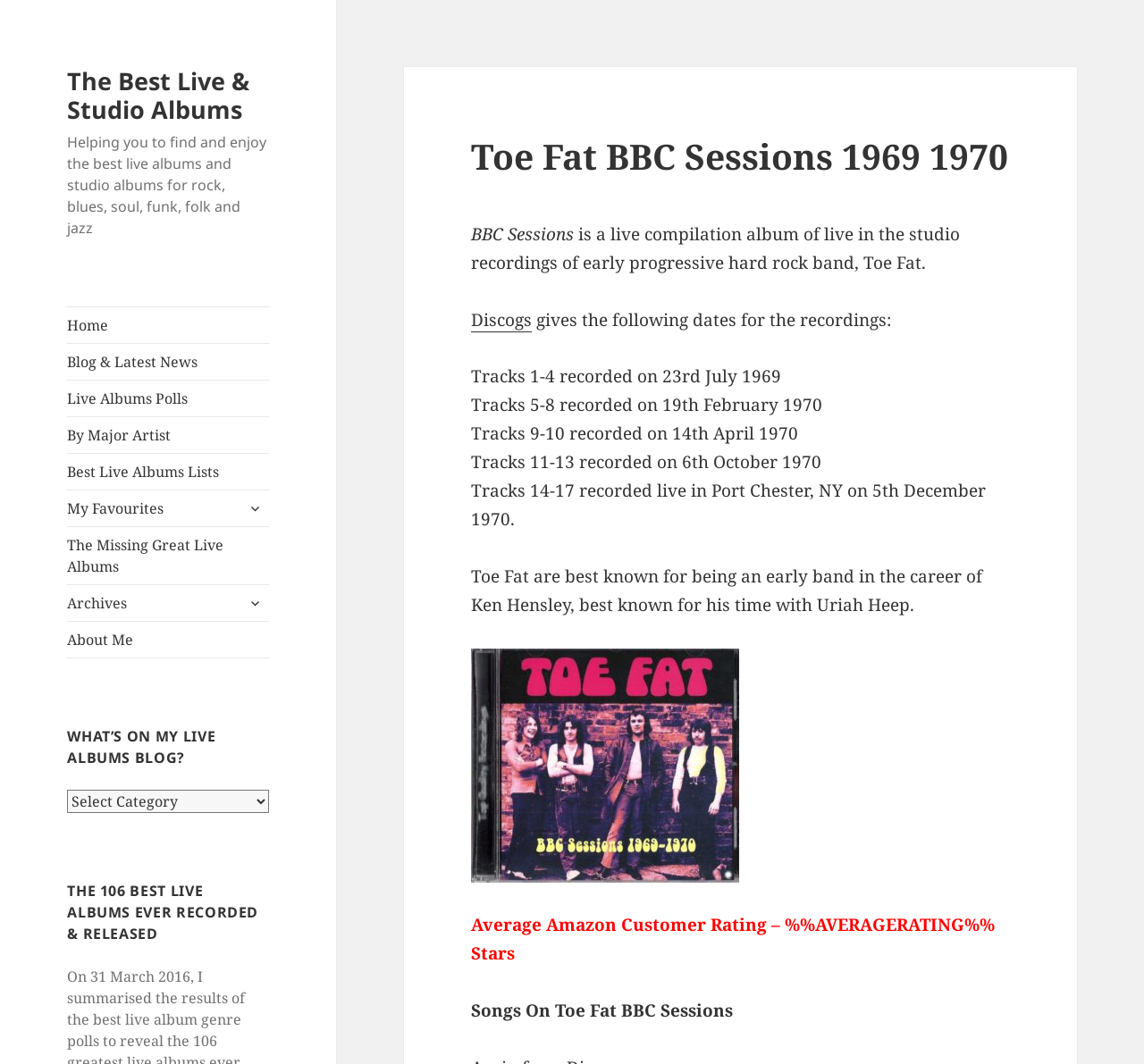Give a short answer using one word or phrase for the question:
What is the band that Ken Hensley is best known for?

Uriah Heep